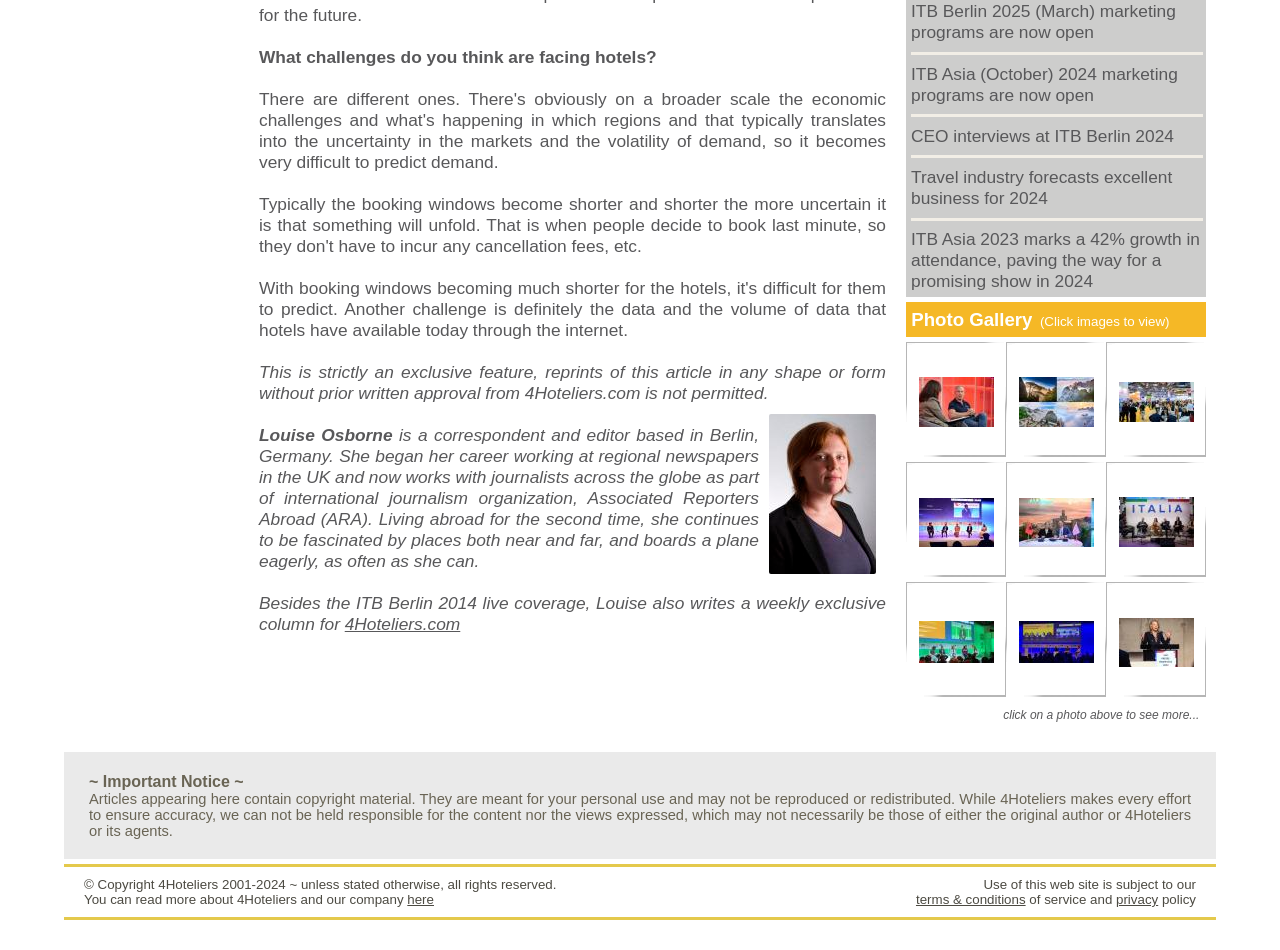Please identify the bounding box coordinates of the clickable area that will fulfill the following instruction: "Click on ITB Asia 2023 marks a 42% growth in attendance link". The coordinates should be in the format of four float numbers between 0 and 1, i.e., [left, top, right, bottom].

[0.712, 0.242, 0.937, 0.307]